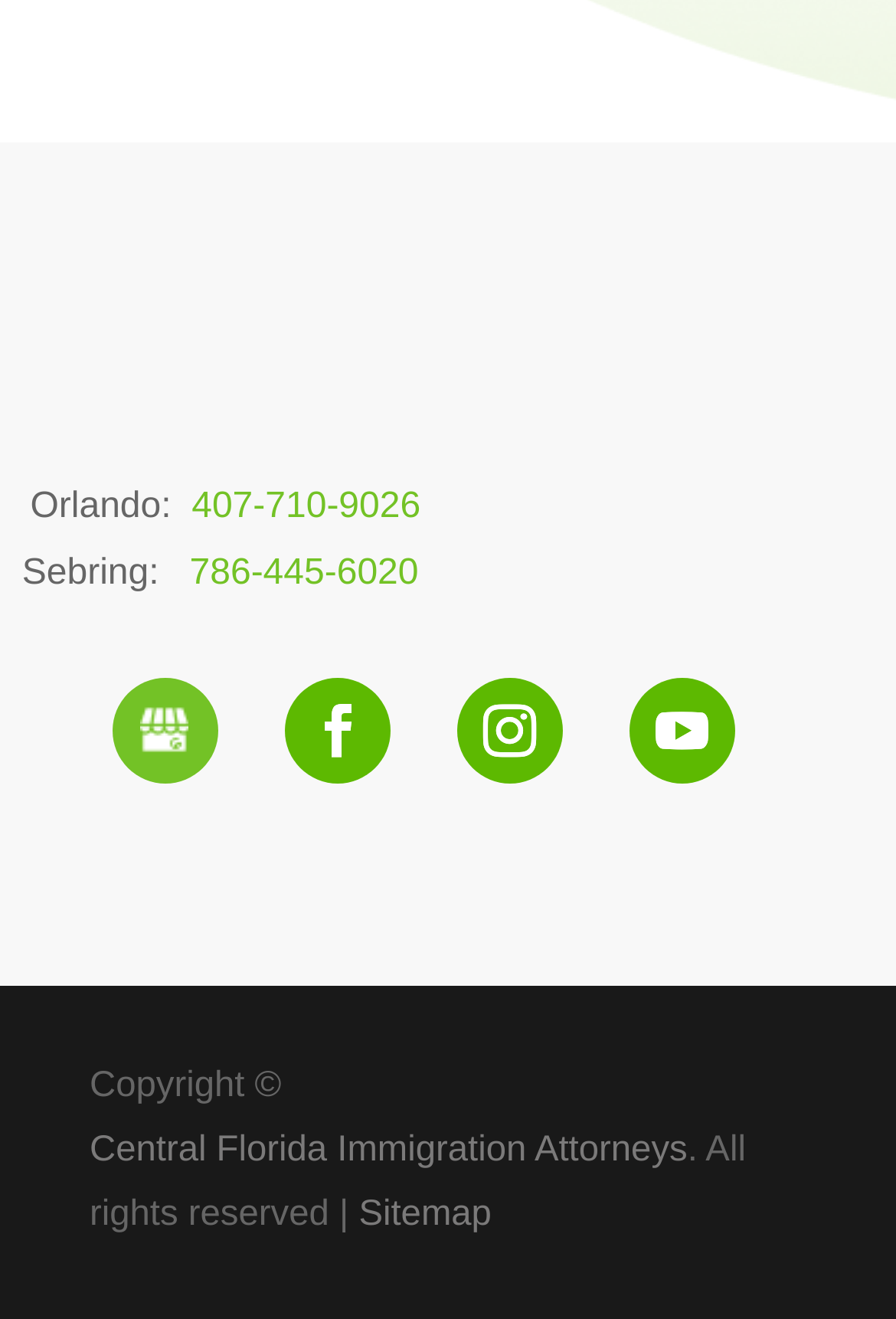Can you pinpoint the bounding box coordinates for the clickable element required for this instruction: "View Sitemap"? The coordinates should be four float numbers between 0 and 1, i.e., [left, top, right, bottom].

[0.4, 0.898, 0.549, 0.947]